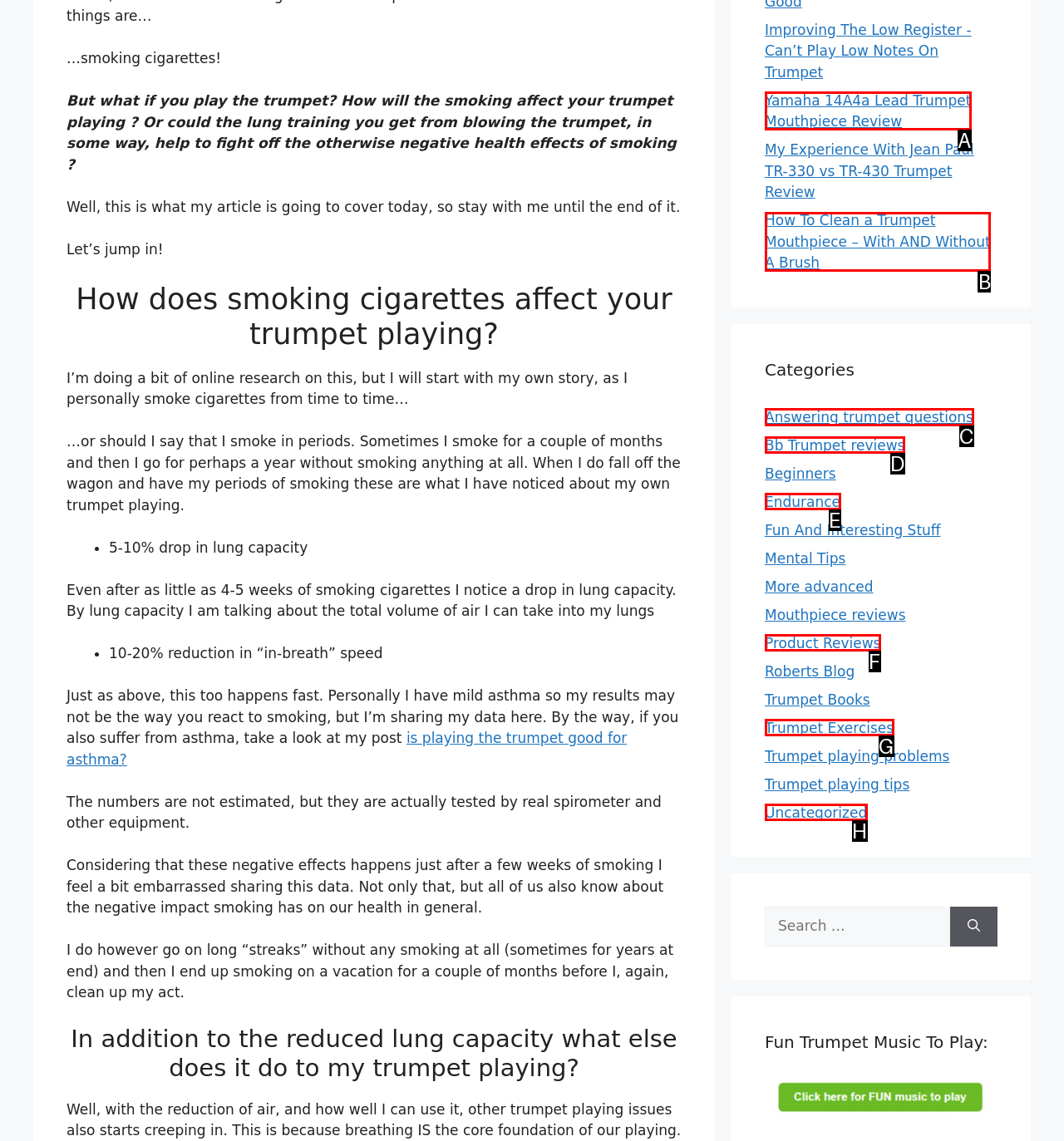Look at the highlighted elements in the screenshot and tell me which letter corresponds to the task: Click on the link 'Answering trumpet questions'.

C